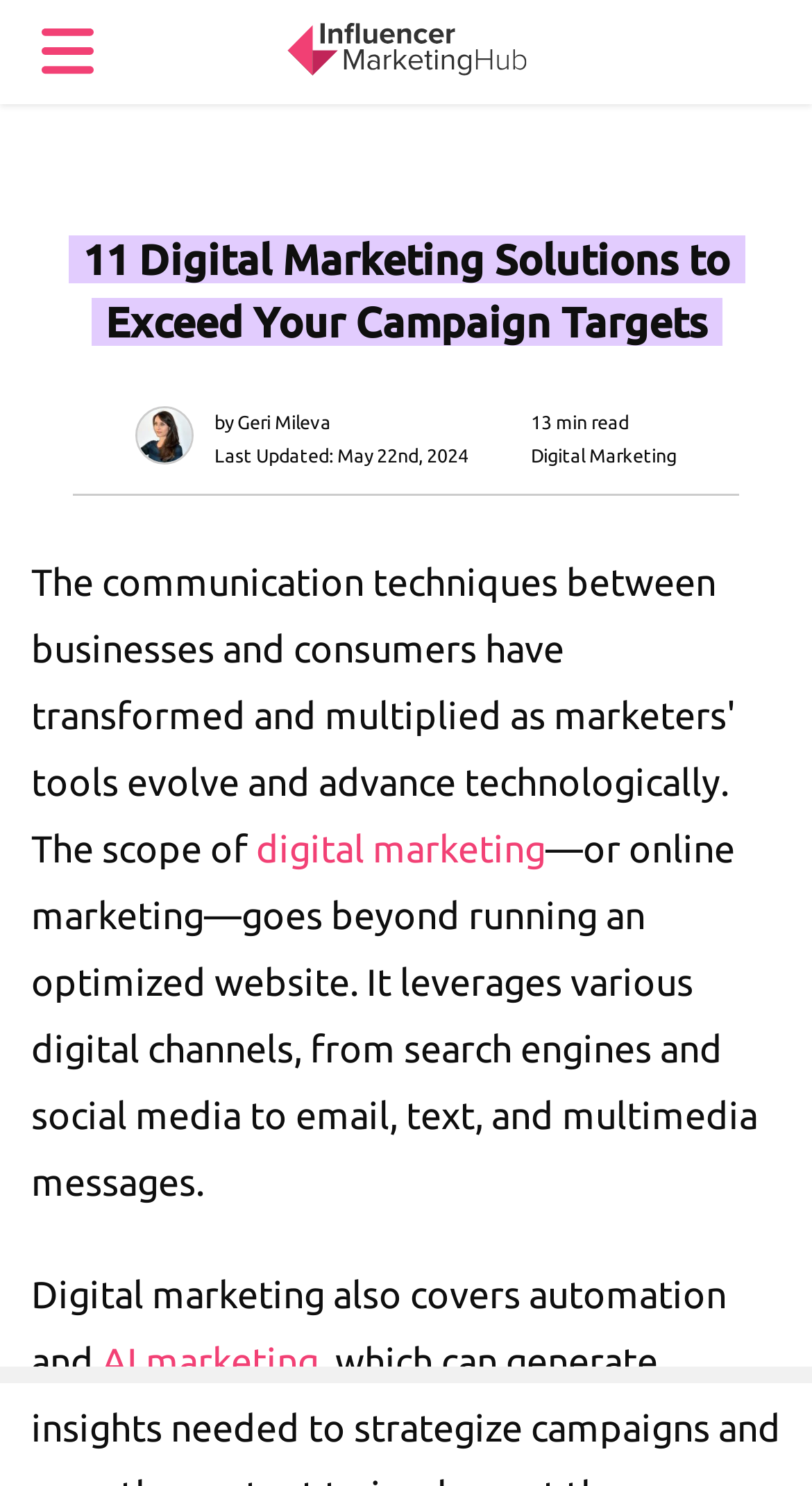Please use the details from the image to answer the following question comprehensively:
How many minutes does it take to read the article?

I found the StaticText element [487] StaticText '13 min read' which indicates the estimated time to read the article.